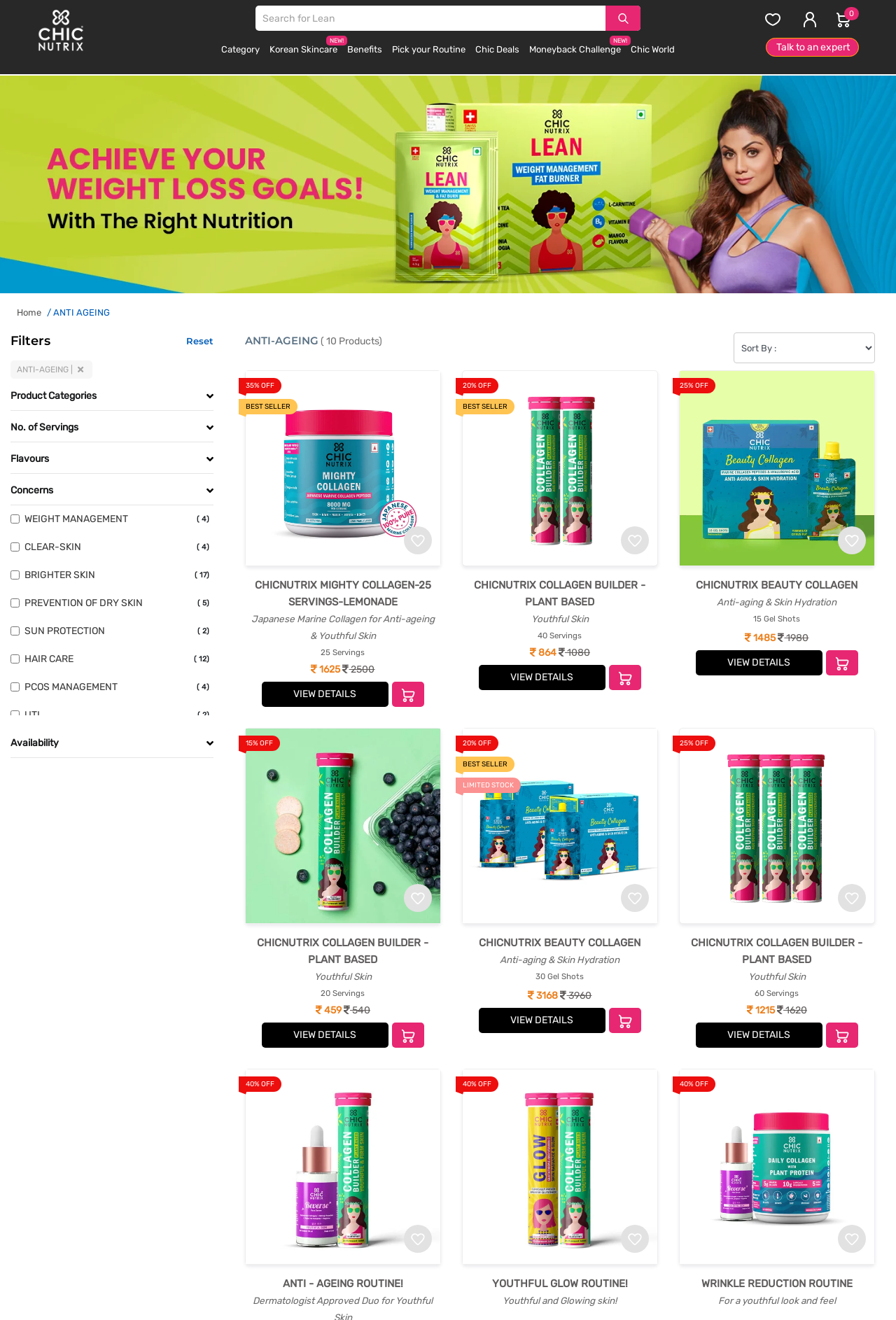Please provide a one-word or phrase answer to the question: 
What is the discount on Chicnutrix Beauty Collagen?

25% OFF